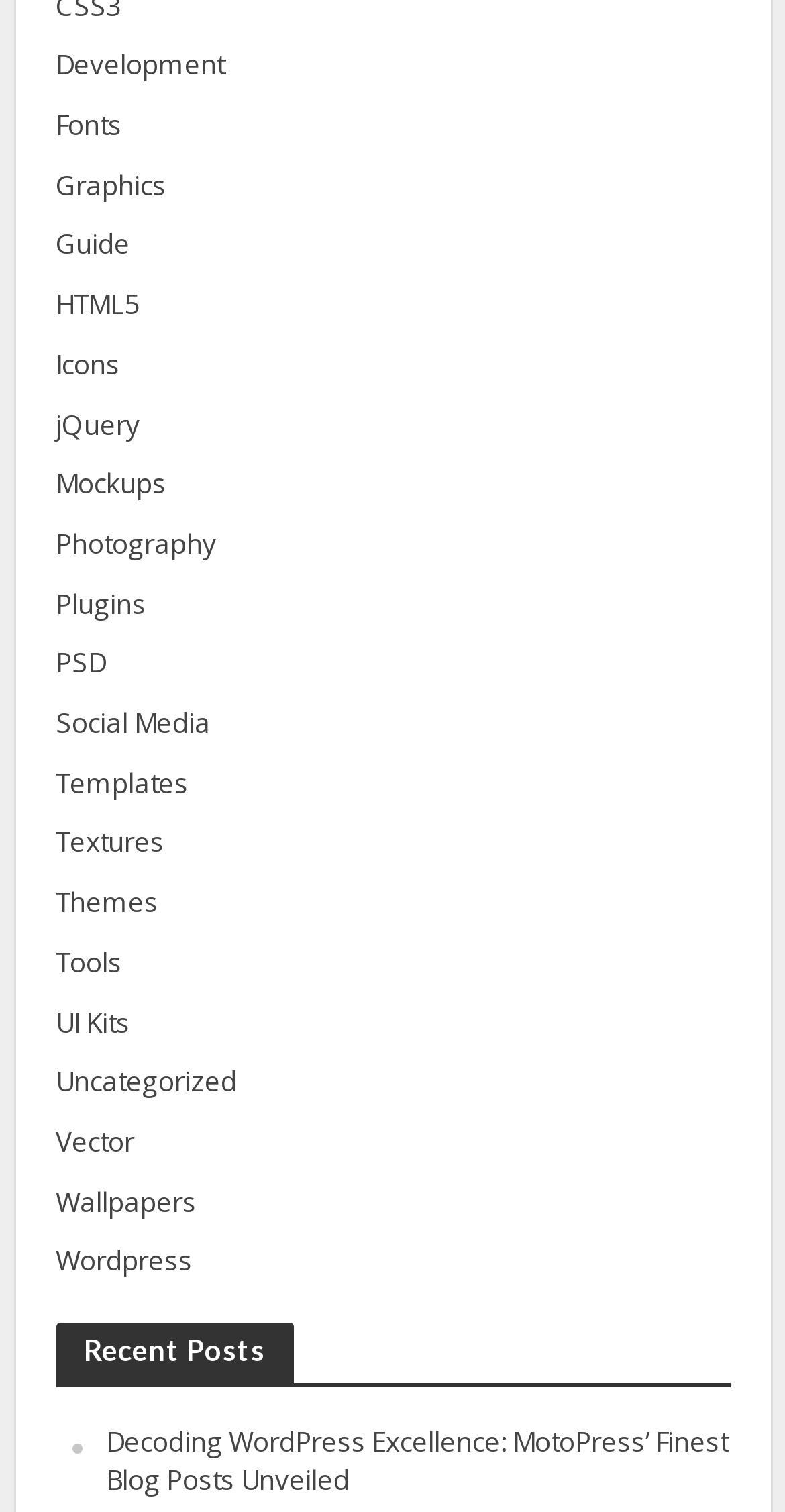Please identify the bounding box coordinates for the region that you need to click to follow this instruction: "browse Templates collection".

[0.071, 0.506, 0.929, 0.532]